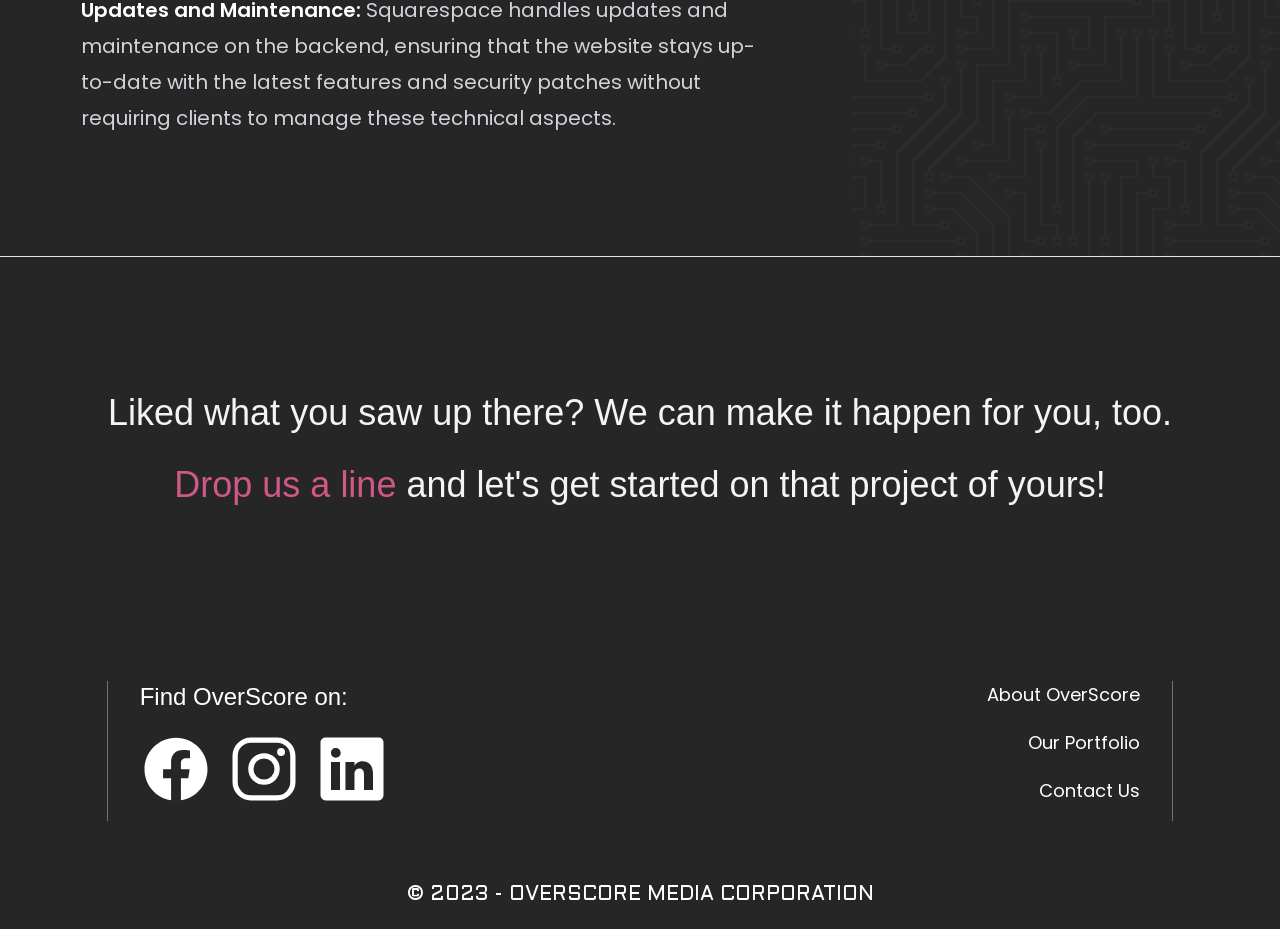What is the company's name?
From the screenshot, supply a one-word or short-phrase answer.

OverScore Media Corporation